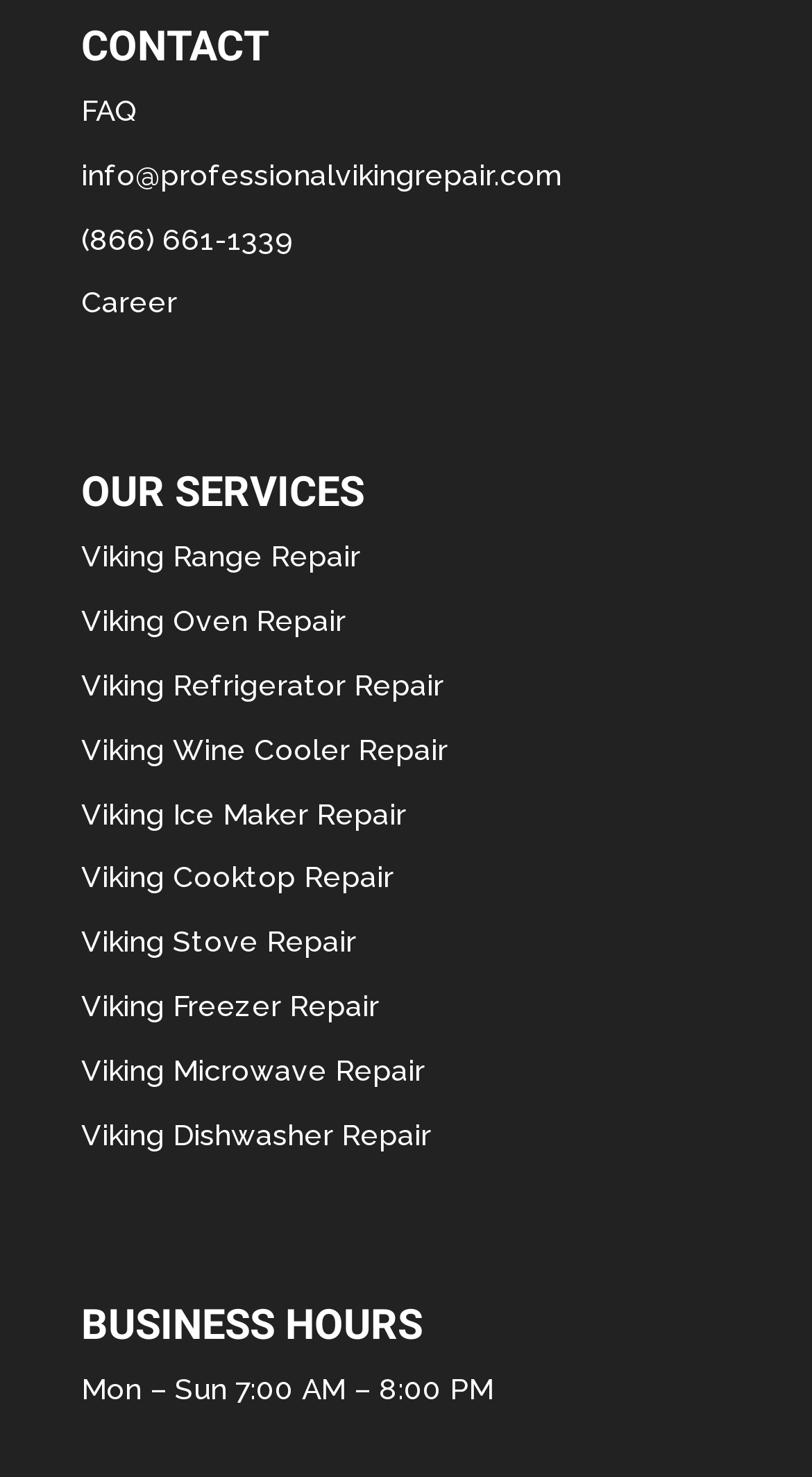Specify the bounding box coordinates for the region that must be clicked to perform the given instruction: "view Viking Range Repair service".

[0.1, 0.366, 0.444, 0.388]